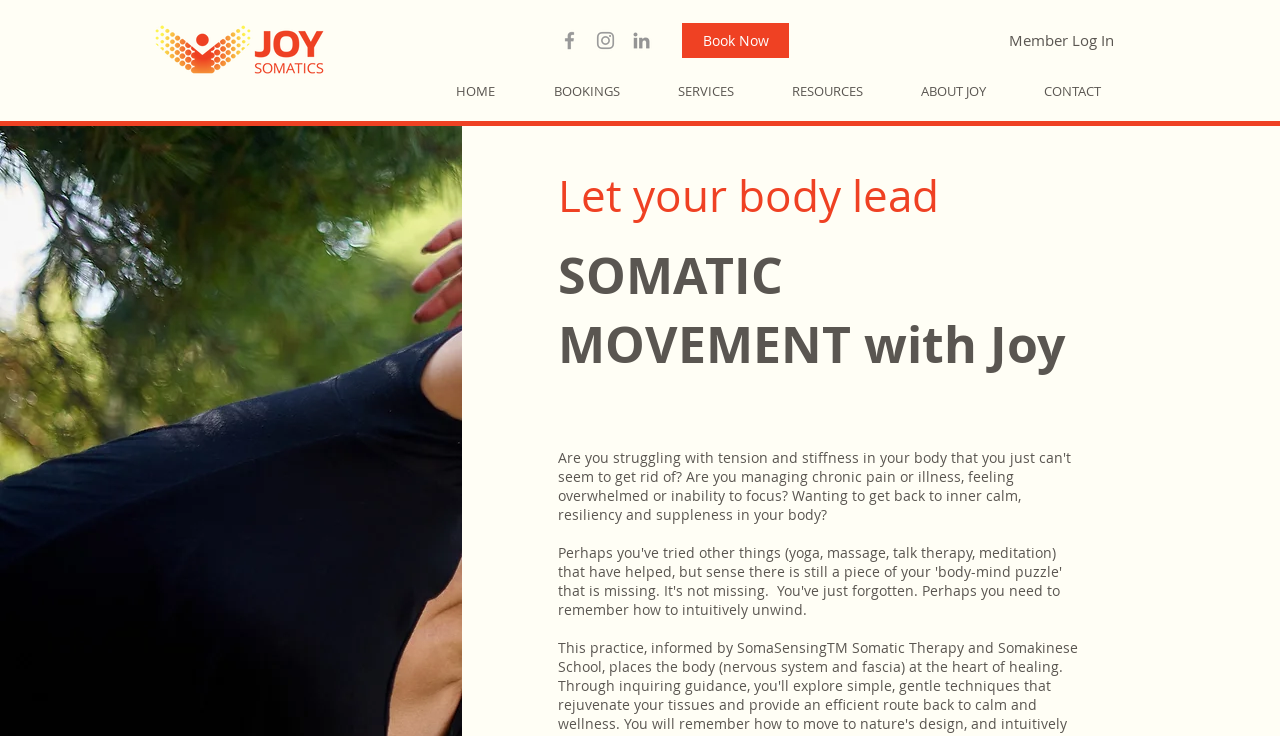Identify the bounding box coordinates of the element to click to follow this instruction: 'Log in as a member'. Ensure the coordinates are four float values between 0 and 1, provided as [left, top, right, bottom].

[0.777, 0.032, 0.881, 0.077]